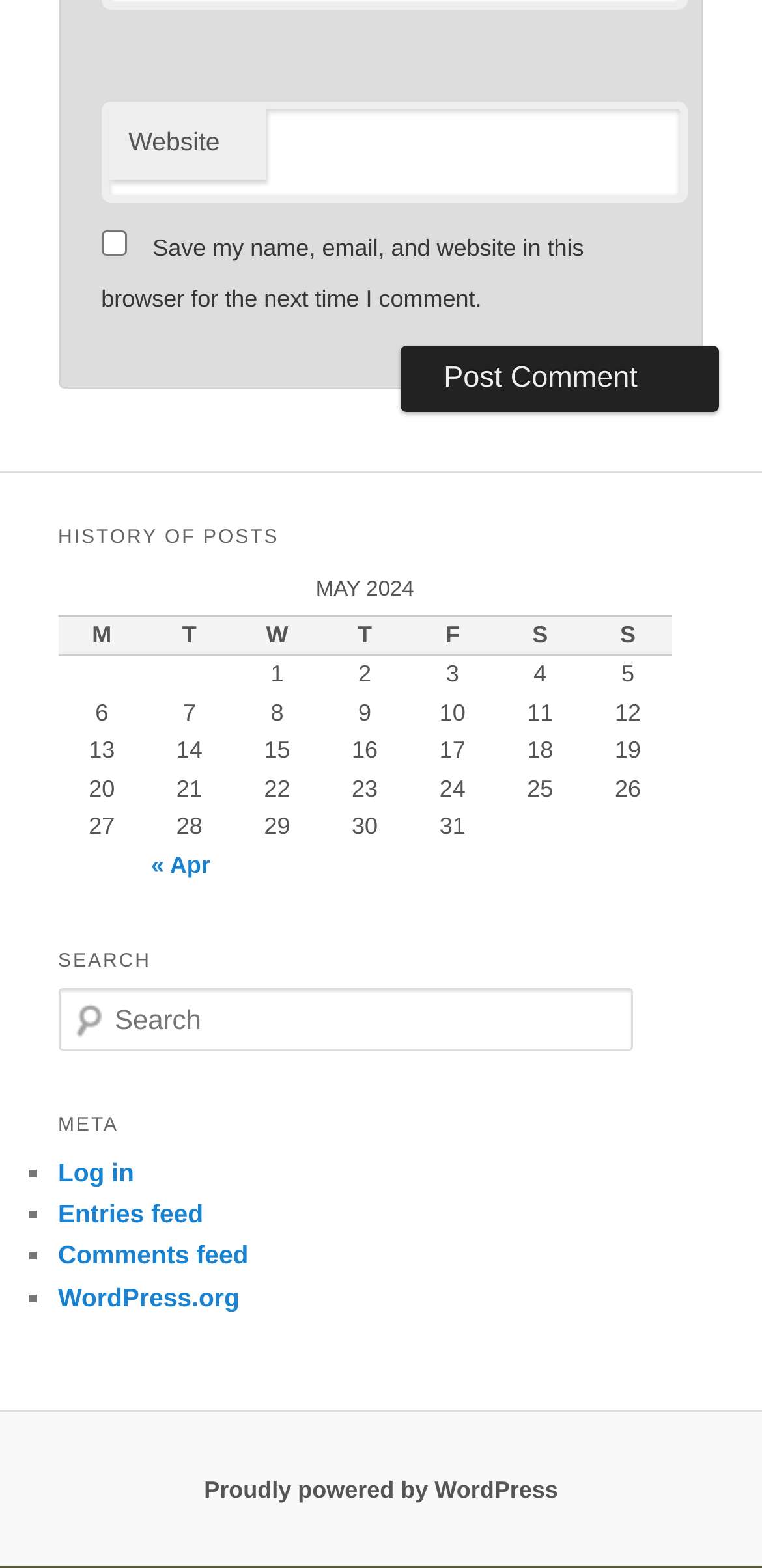Identify the bounding box coordinates of the part that should be clicked to carry out this instruction: "Enter website".

[0.133, 0.065, 0.902, 0.129]